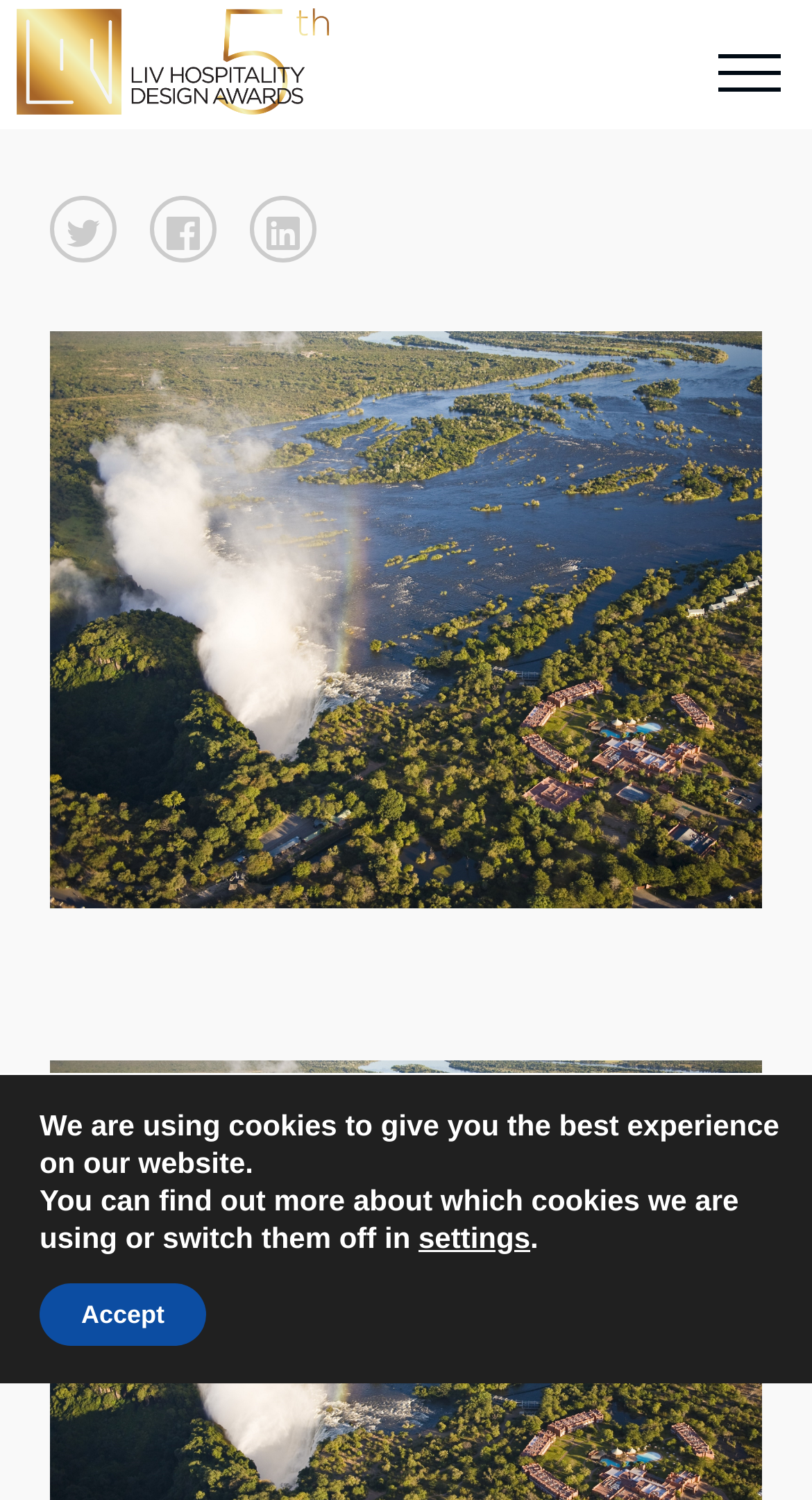Provide a brief response to the question below using one word or phrase:
How many buttons are on the top left?

3